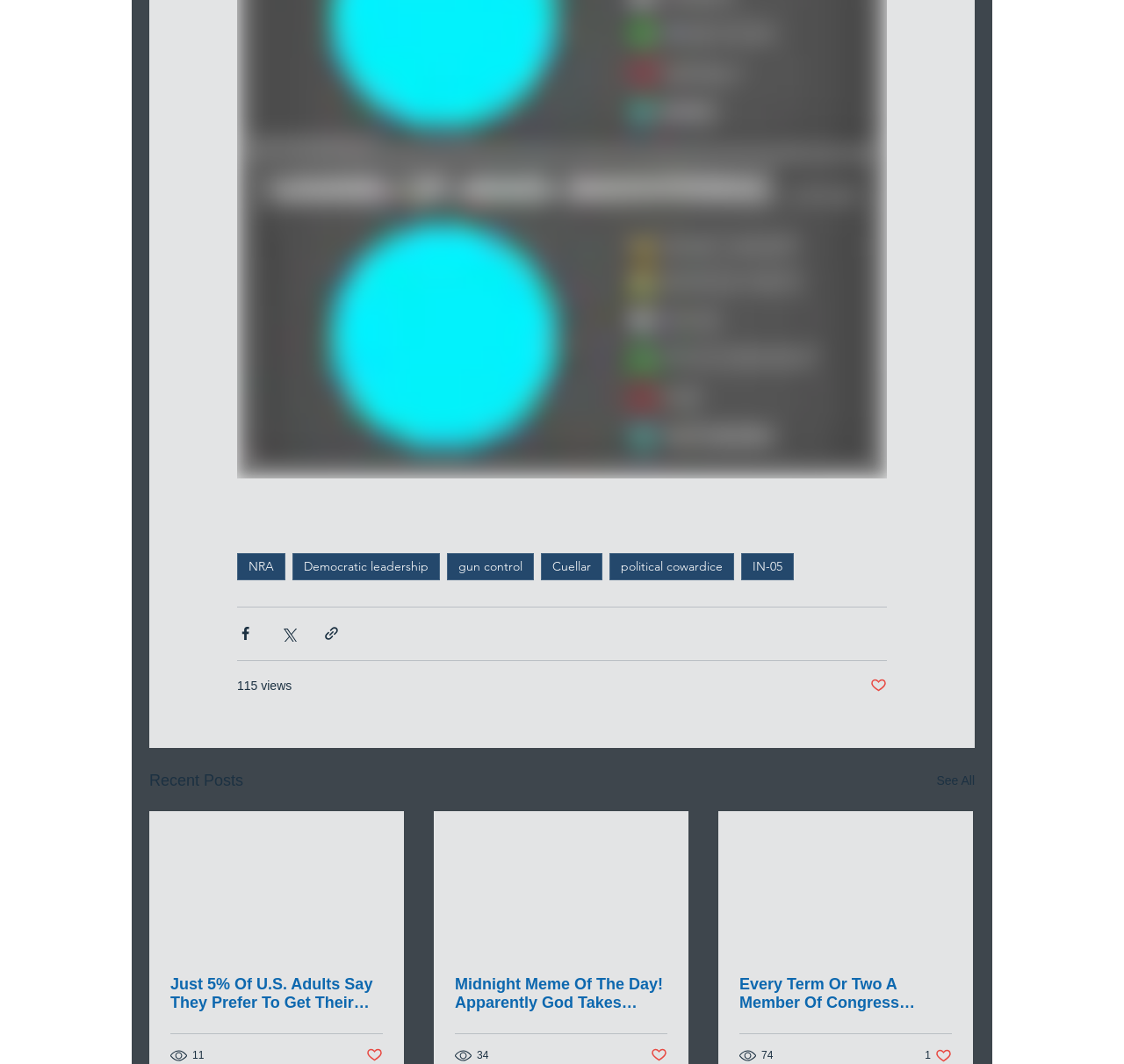Using the format (top-left x, top-left y, bottom-right x, bottom-right y), provide the bounding box coordinates for the described UI element. All values should be floating point numbers between 0 and 1: political cowardice

[0.542, 0.52, 0.653, 0.545]